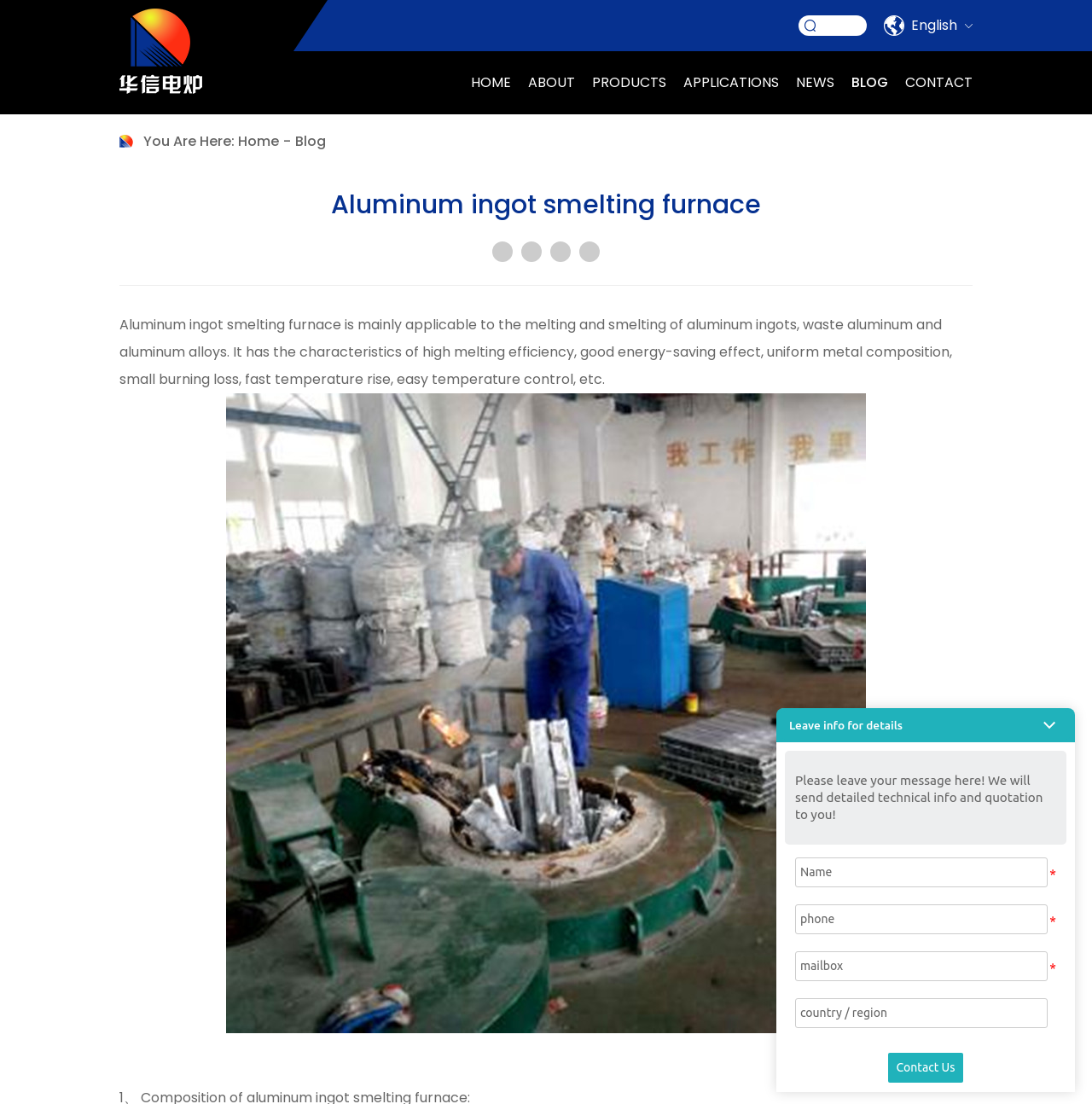Please locate the bounding box coordinates of the element's region that needs to be clicked to follow the instruction: "Click Leave info for details". The bounding box coordinates should be provided as four float numbers between 0 and 1, i.e., [left, top, right, bottom].

[0.711, 0.641, 0.984, 0.672]